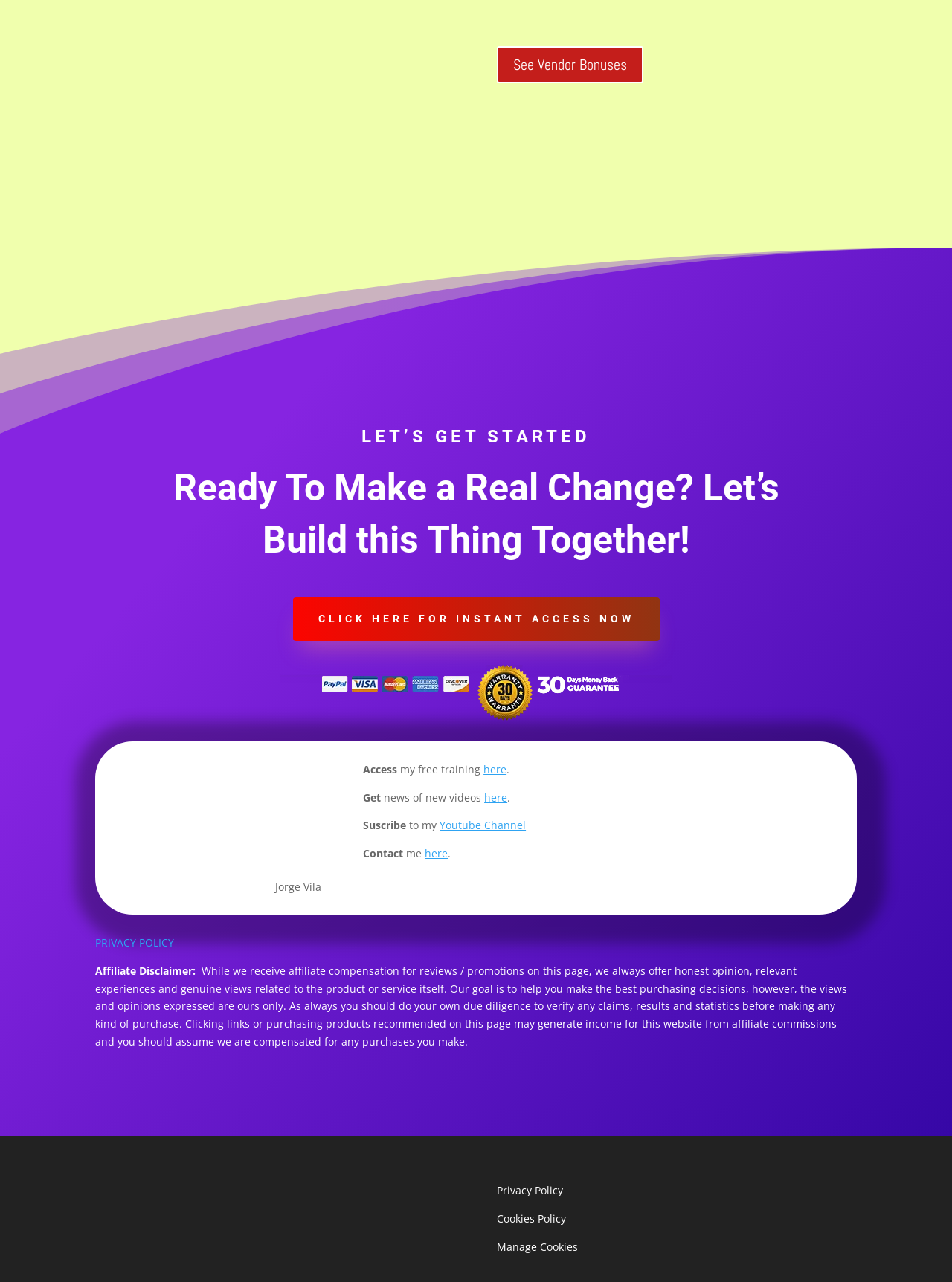Determine the bounding box coordinates of the clickable element necessary to fulfill the instruction: "Get instant access now". Provide the coordinates as four float numbers within the 0 to 1 range, i.e., [left, top, right, bottom].

[0.307, 0.466, 0.693, 0.5]